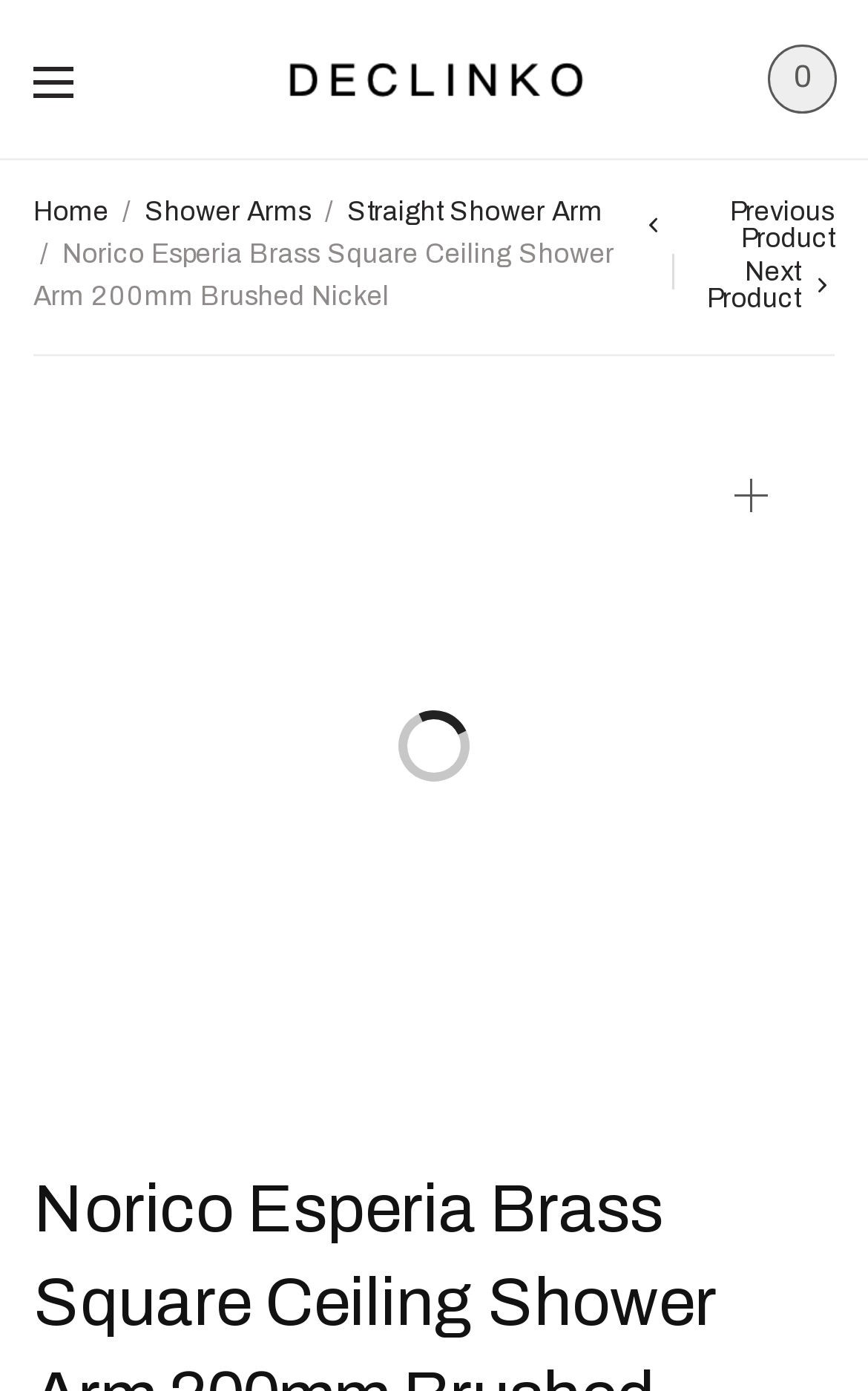Provide a brief response using a word or short phrase to this question:
What is the brand of the shower arm?

Norico